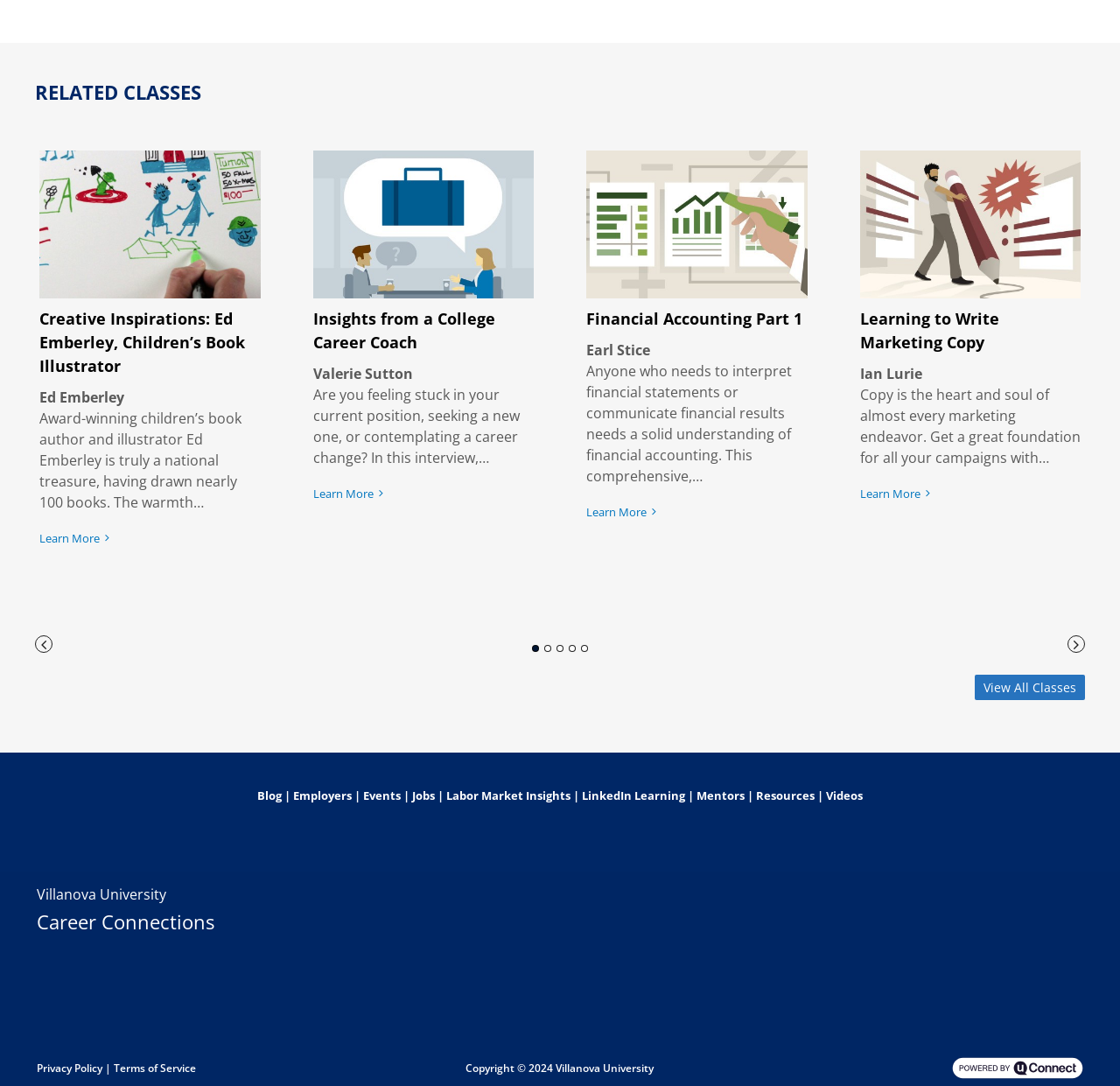Extract the bounding box coordinates of the UI element described: "View All Classes". Provide the coordinates in the format [left, top, right, bottom] with values ranging from 0 to 1.

[0.87, 0.621, 0.969, 0.644]